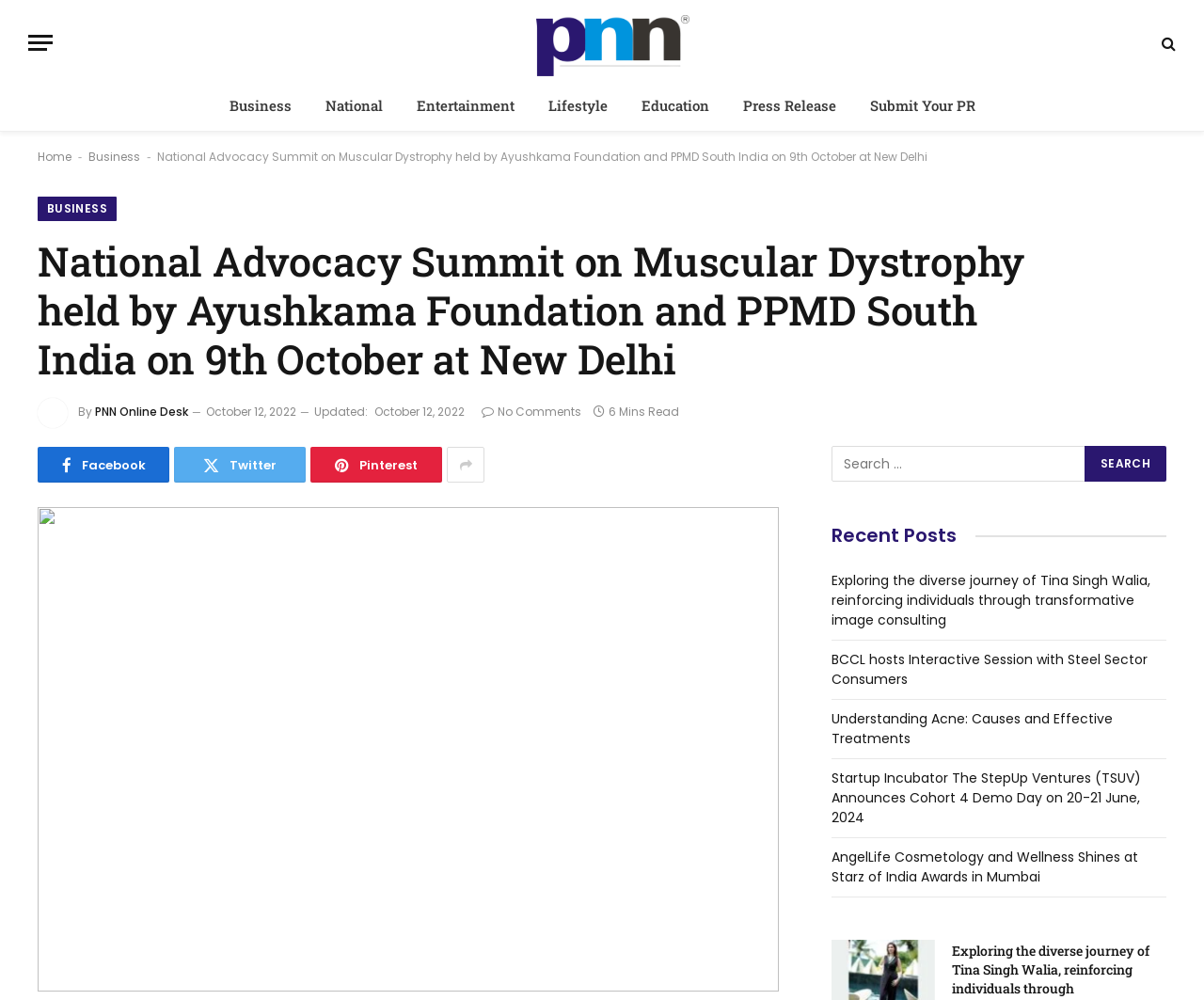For the following element description, predict the bounding box coordinates in the format (top-left x, top-left y, bottom-right x, bottom-right y). All values should be floating point numbers between 0 and 1. Description: Press Release

[0.603, 0.08, 0.708, 0.131]